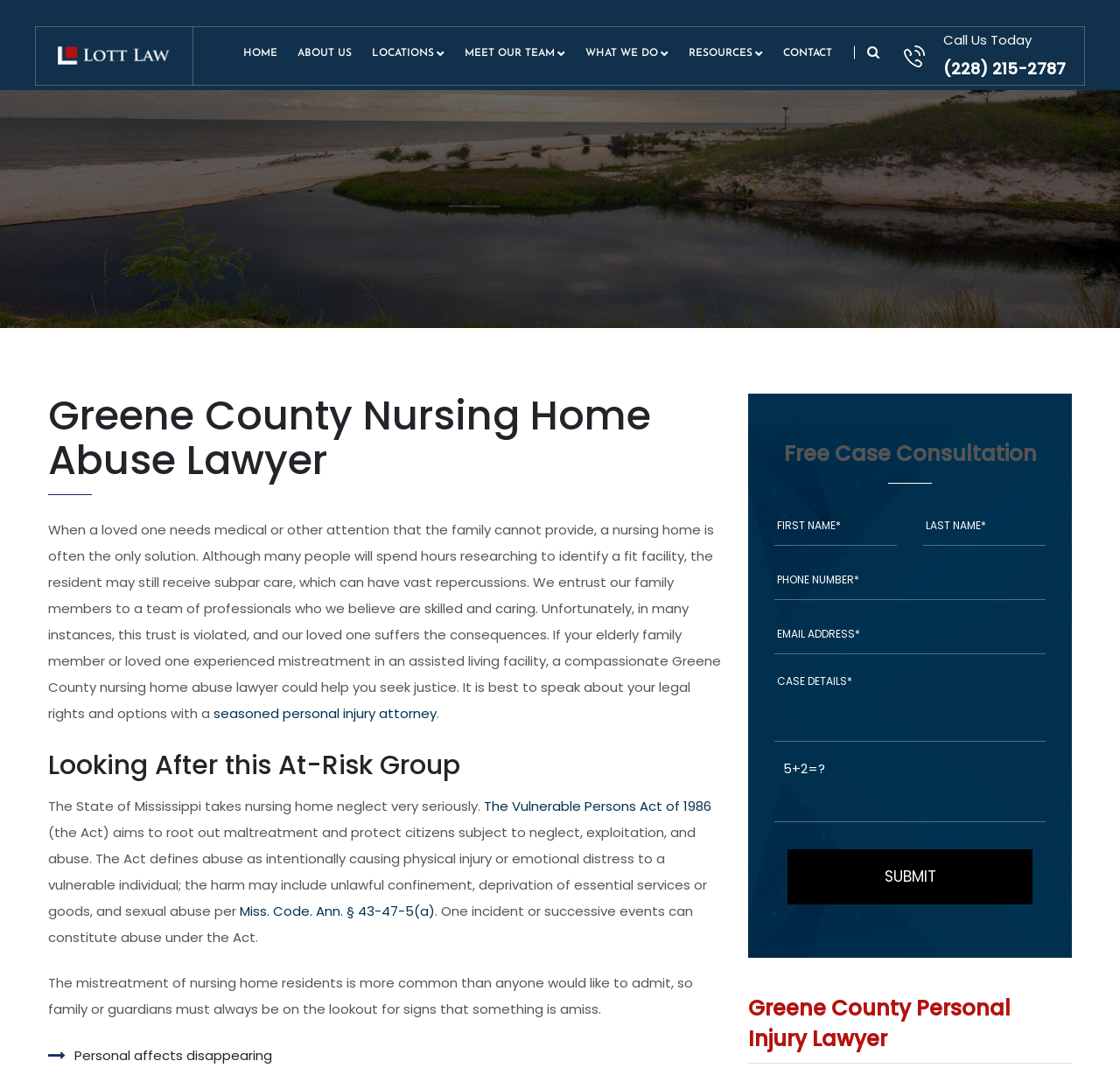What is the purpose of the 'Contact form'?
Look at the image and answer with only one word or phrase.

To submit a case consultation